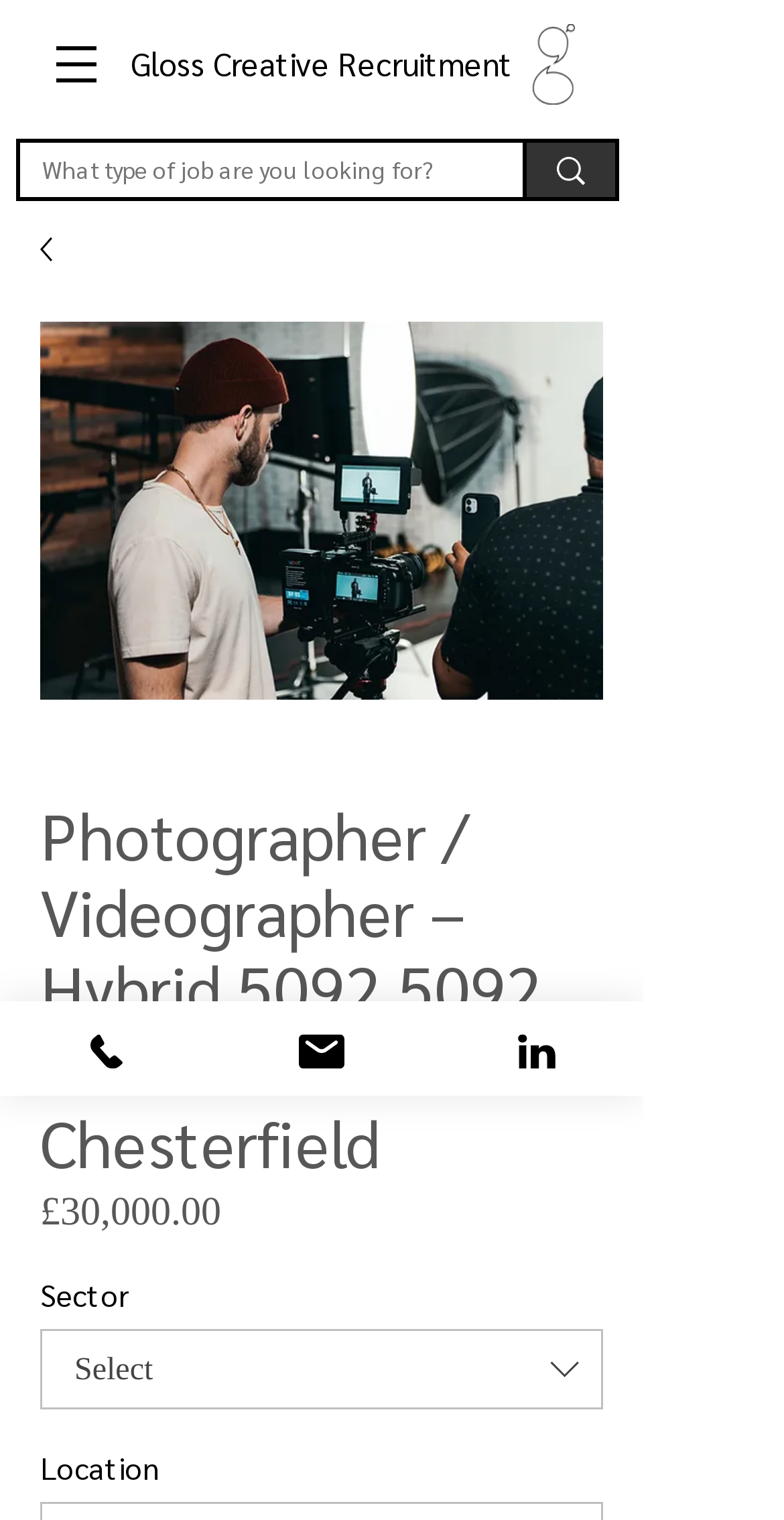Provide a one-word or short-phrase answer to the question:
What is the company name at the top left?

Gloss Creative Recruitment